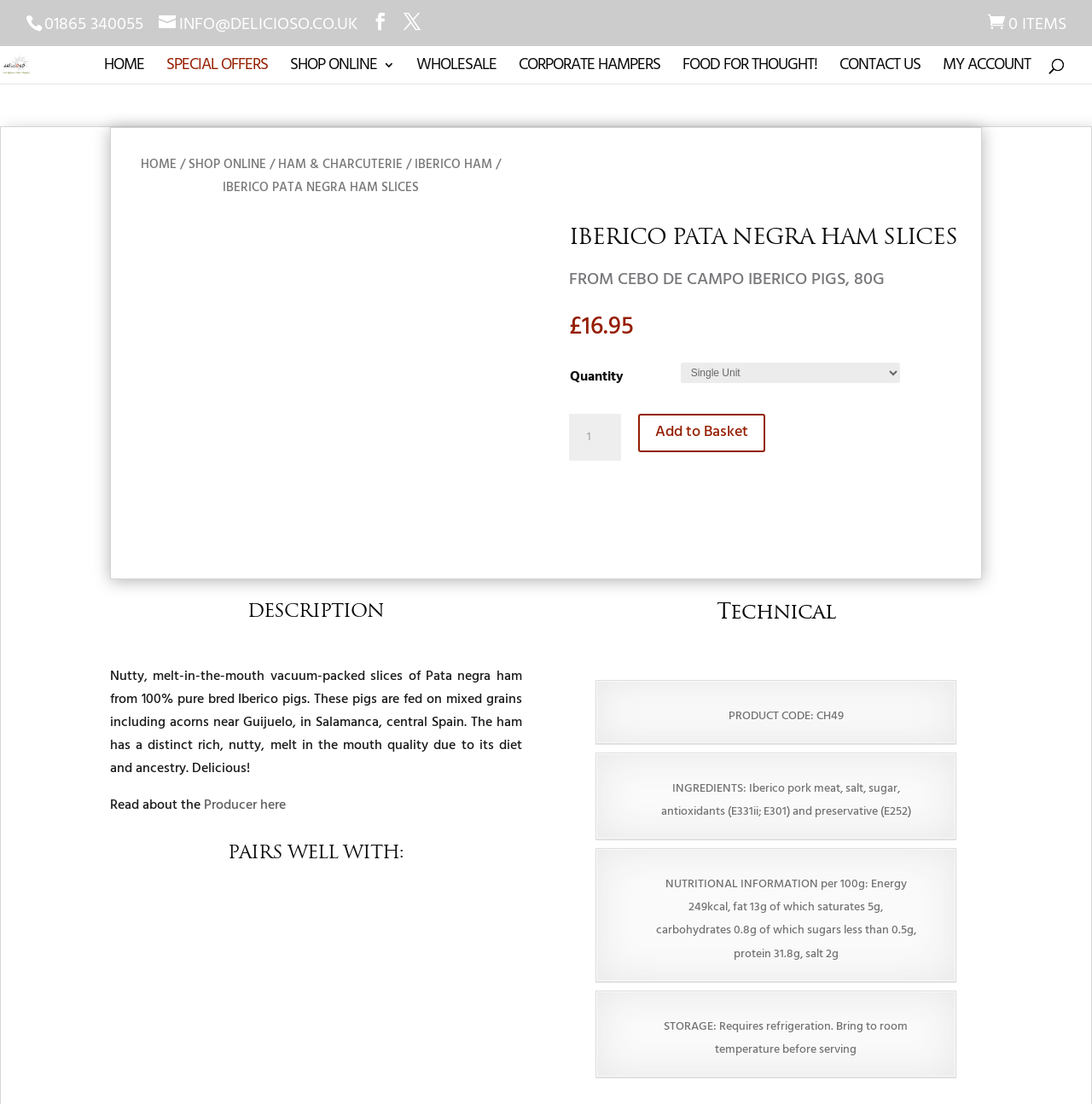Use the details in the image to answer the question thoroughly: 
What is the type of pigs used to make IBERICO PATA NEGRA HAM SLICES?

The type of pigs used to make IBERICO PATA NEGRA HAM SLICES can be found in the product description section, where it is stated as 'Nutty, melt-in-the-mouth vacuum-packed slices of Pata negra ham from 100% pure bred Iberico pigs'.